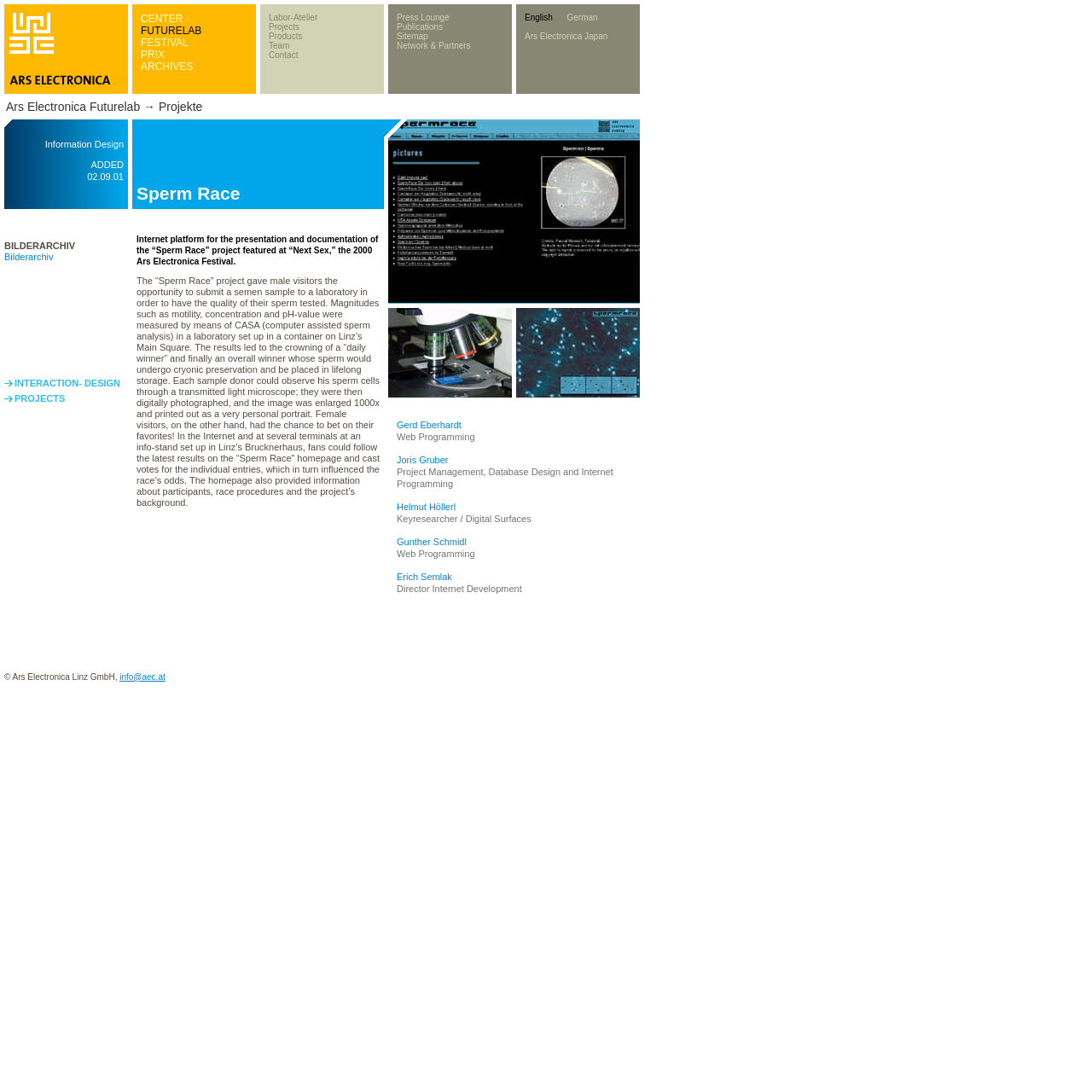Generate a thorough explanation of the webpage's elements.

The webpage is titled "ARS Electronica" and has a complex layout with multiple tables and cells. At the top, there is a row of images and links, including a logo, a link to "www.aec.at", and several other images. Below this, there is a row of links to different sections of the website, including "CENTER", "FUTURELAB", "FESTIVAL", "PRIX", and "ARCHIVES".

To the right of these links, there is a column of images, followed by another column of links to different sections, including "Labor-Atelier", "Projects", "Products", "Team", and "Contact". Below this, there is a row of links to "Press Lounge", "Publications", "Sitemap", and "Network & Partners".

On the right side of the page, there is a column of flags, with links to different language versions of the website, including English, German, and Japanese. Below this, there is a table with a row of images and a link to "Ars Electronica Futurelab → Projekte".

The main content of the page is divided into two sections. The top section has a table with a row of links to different projects, including "Information Design", "BILDERARCHIV", and "INTERACTION- DESIGN PROJECTS". Below this, there is a detailed description of a project called "Sperm Race", which includes text and images.

Overall, the webpage has a complex layout with many different elements, including images, links, and tables. The content is divided into different sections, with a focus on showcasing different projects and providing information about the website.